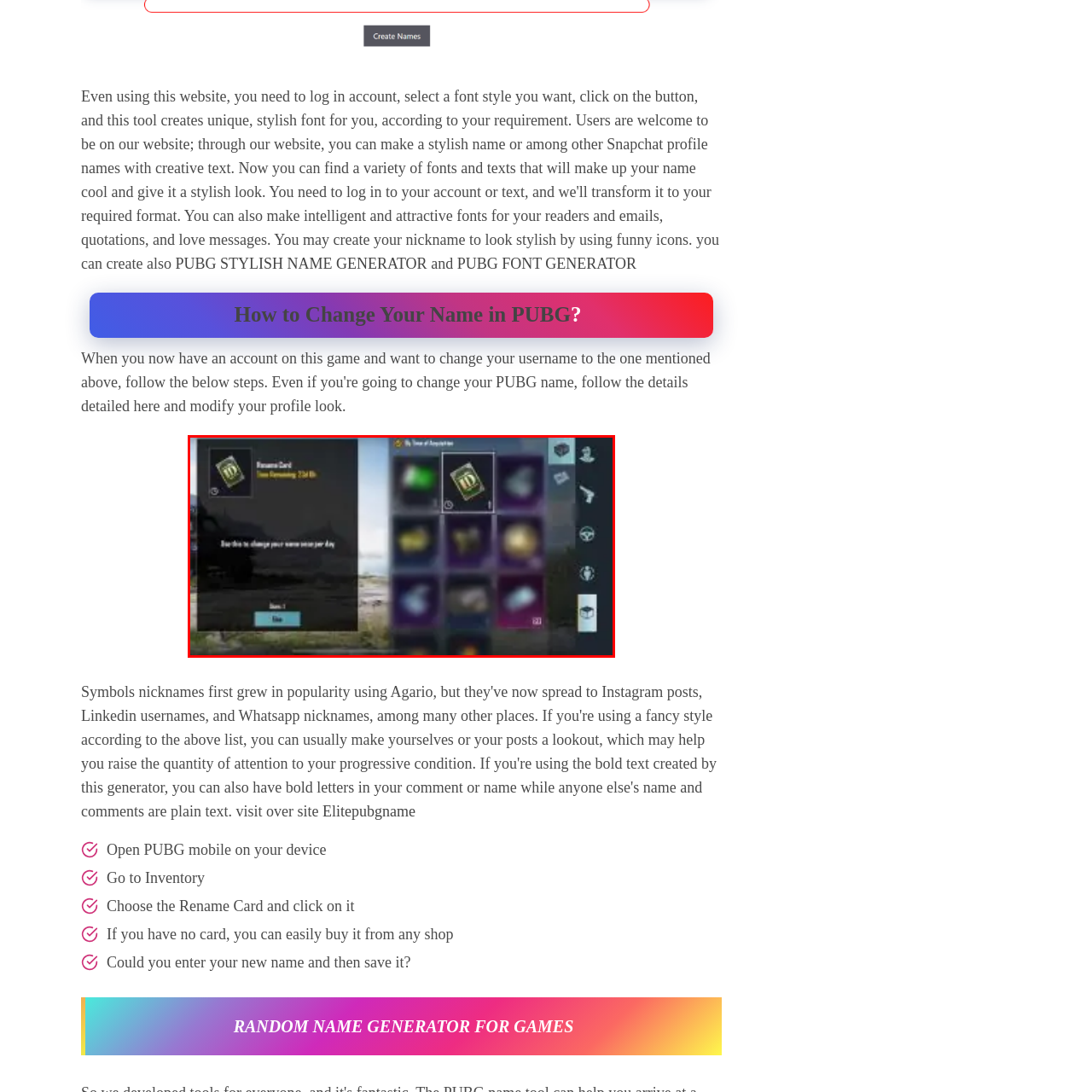Provide an in-depth description of the scene highlighted by the red boundary in the image.

The image showcases a user interface from the game PUBG Mobile, specifically highlighting the "Rename Card" feature. The left side of the screen displays details about the "Rename Card," which allows players to change their in-game name. It notes that the card has a respawning time of 24 hours and provides an option to utilize it for renaming purposes. 

In the background, gamified graphics and a landscape are visible, indicating the game's immersive environment. To the right, icons of various items and tools signify the player's inventory, enhancing the overall game experience. This feature is essential for players who wish to personalize their names, adding a unique touch to their online identity.